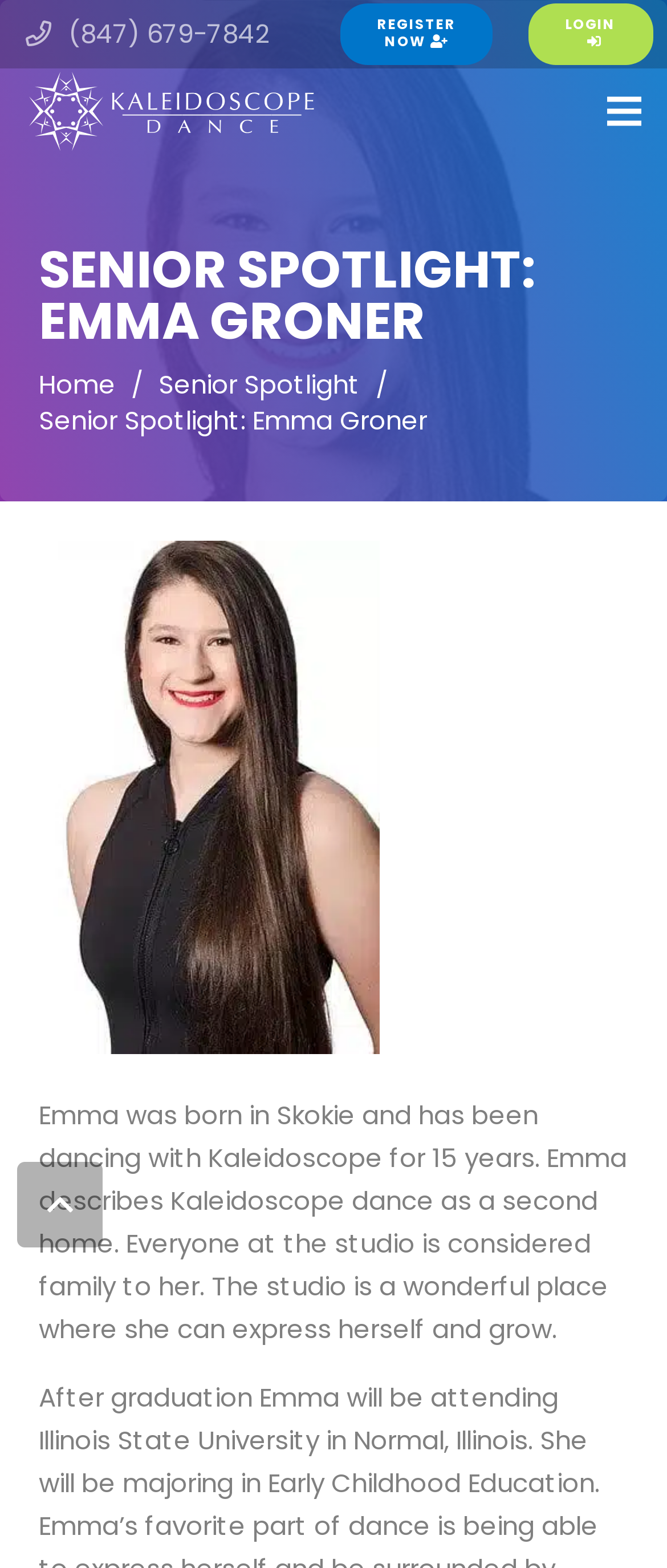What is Emma's hometown? Based on the image, give a response in one word or a short phrase.

Skokie